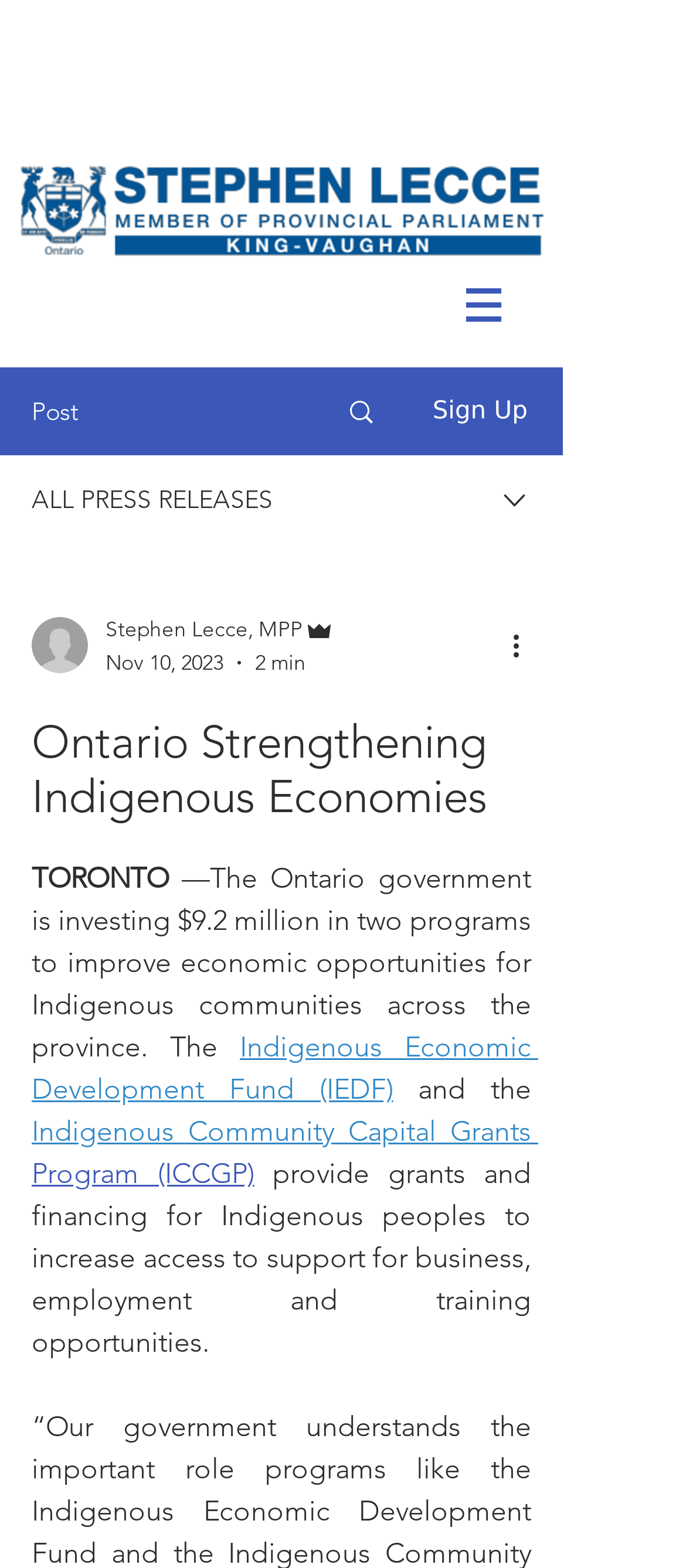Provide the bounding box coordinates for the UI element that is described as: "Indigenous Economic Development Fund (IEDF)".

[0.046, 0.657, 0.785, 0.706]